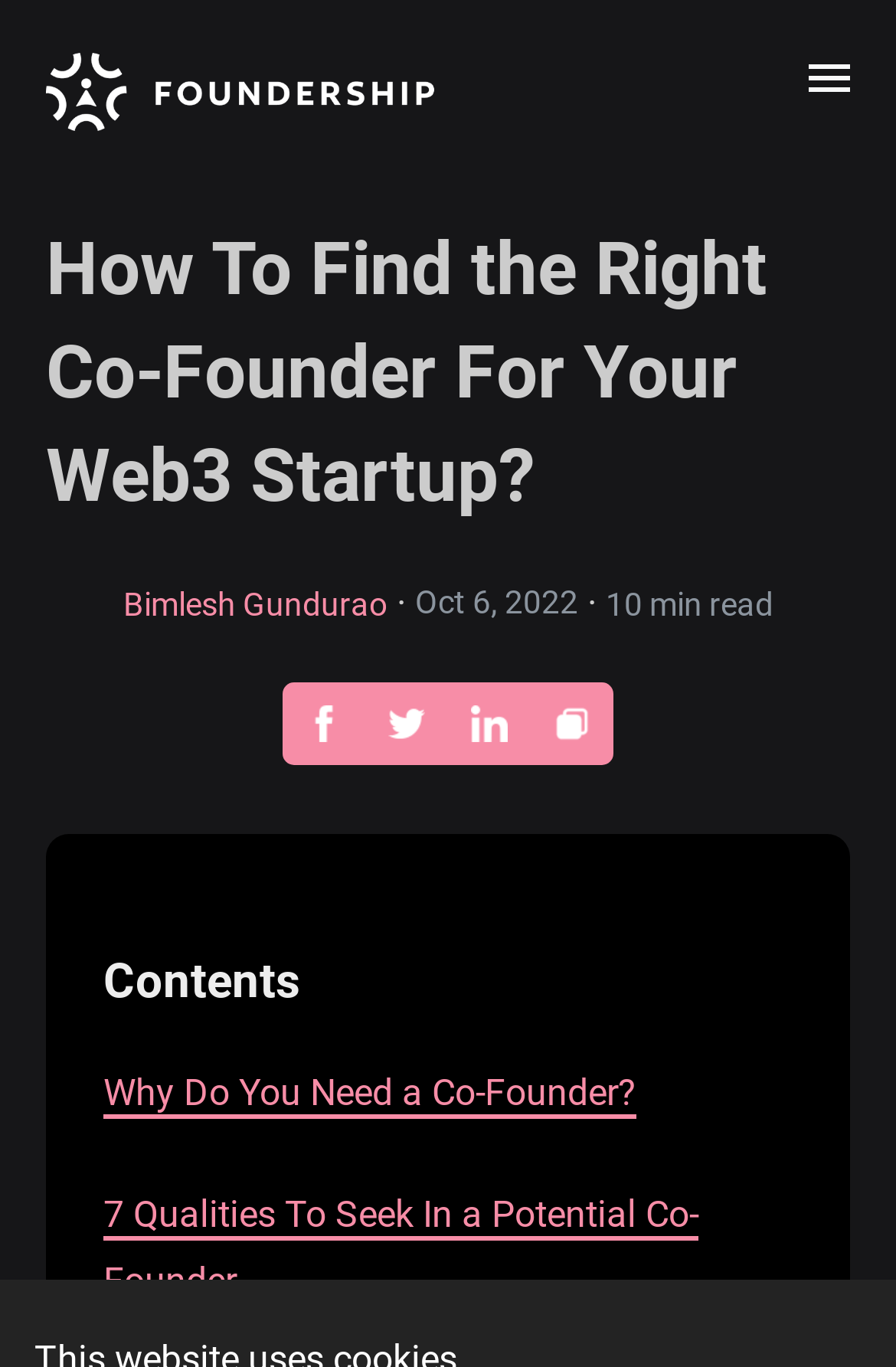Please identify the coordinates of the bounding box for the clickable region that will accomplish this instruction: "read the article about finding the right co-founder".

[0.051, 0.16, 0.949, 0.386]